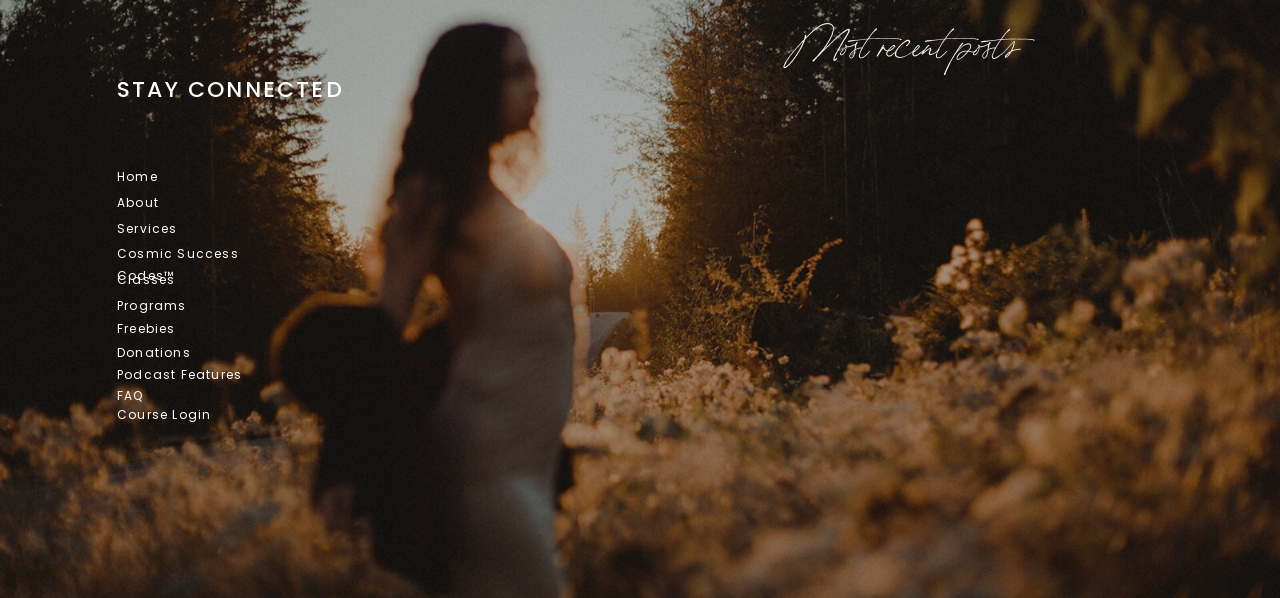Using the elements shown in the image, answer the question comprehensively: Is there a login feature on the webpage?

I found a link labeled 'Course Login' in the navigation menu, which suggests that there is a login feature on the webpage for course access.